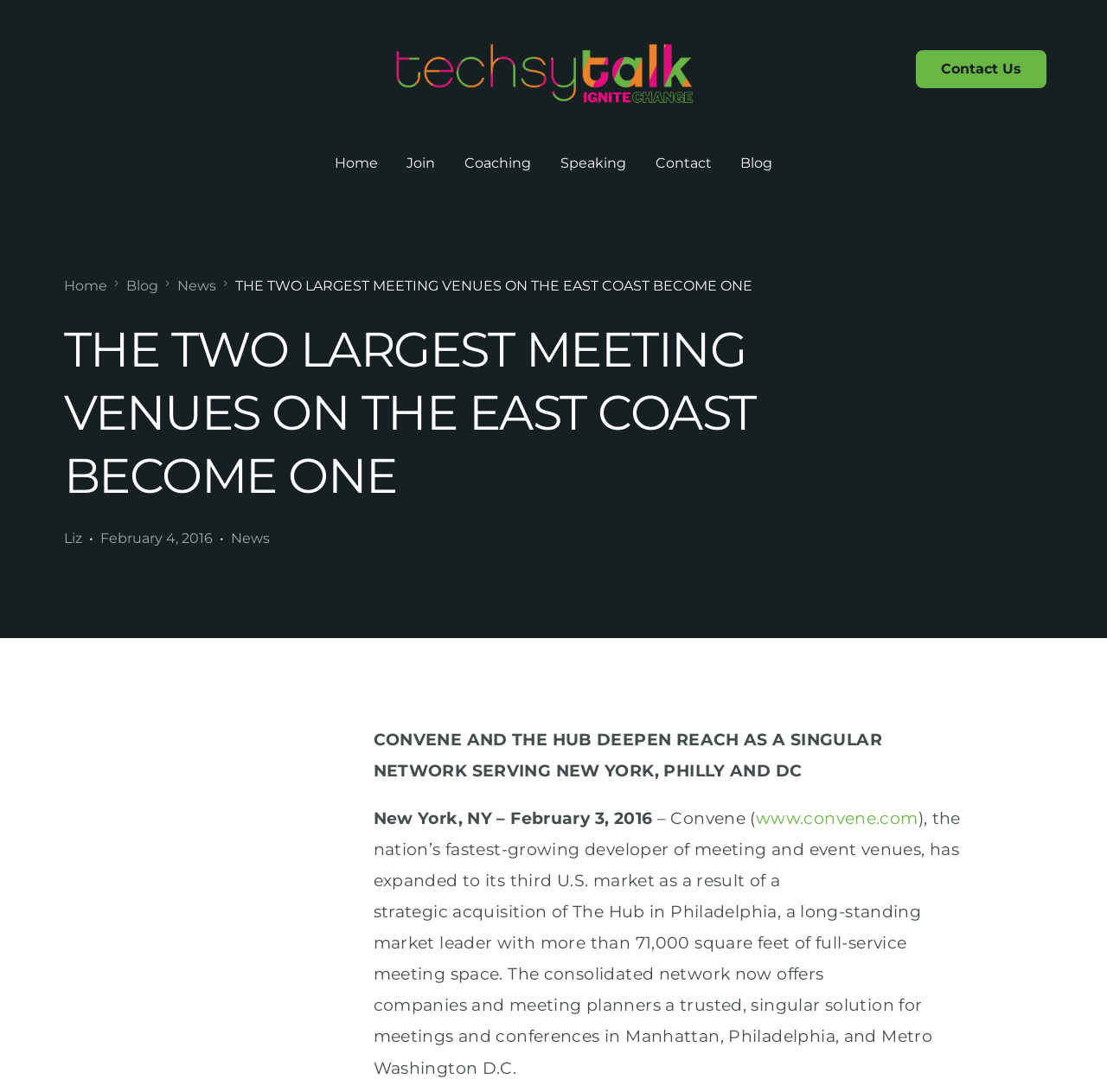Determine the heading of the webpage and extract its text content.

THE TWO LARGEST MEETING VENUES ON THE EAST COAST BECOME ONE